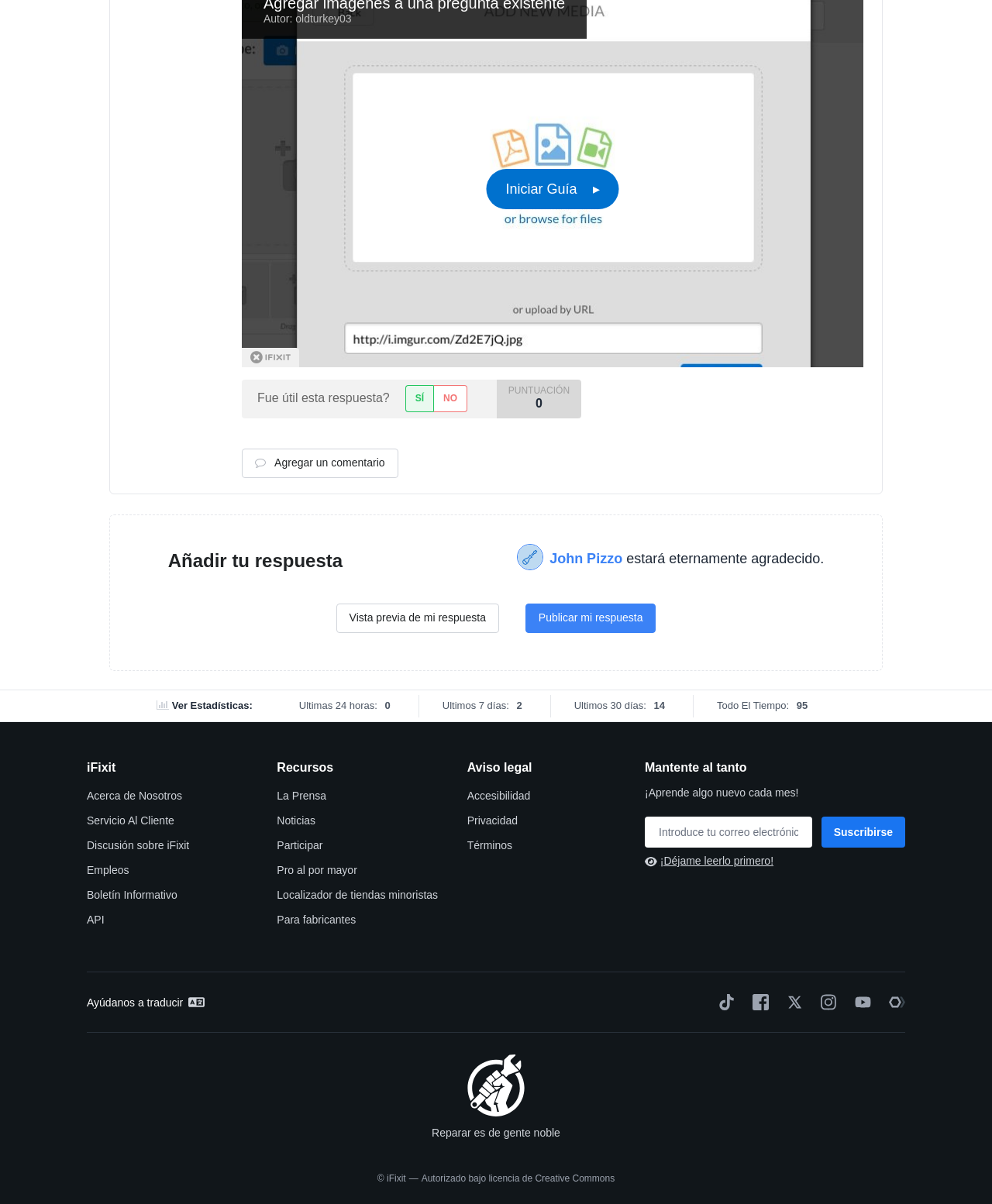Show the bounding box coordinates for the HTML element as described: "TWITTER".

None